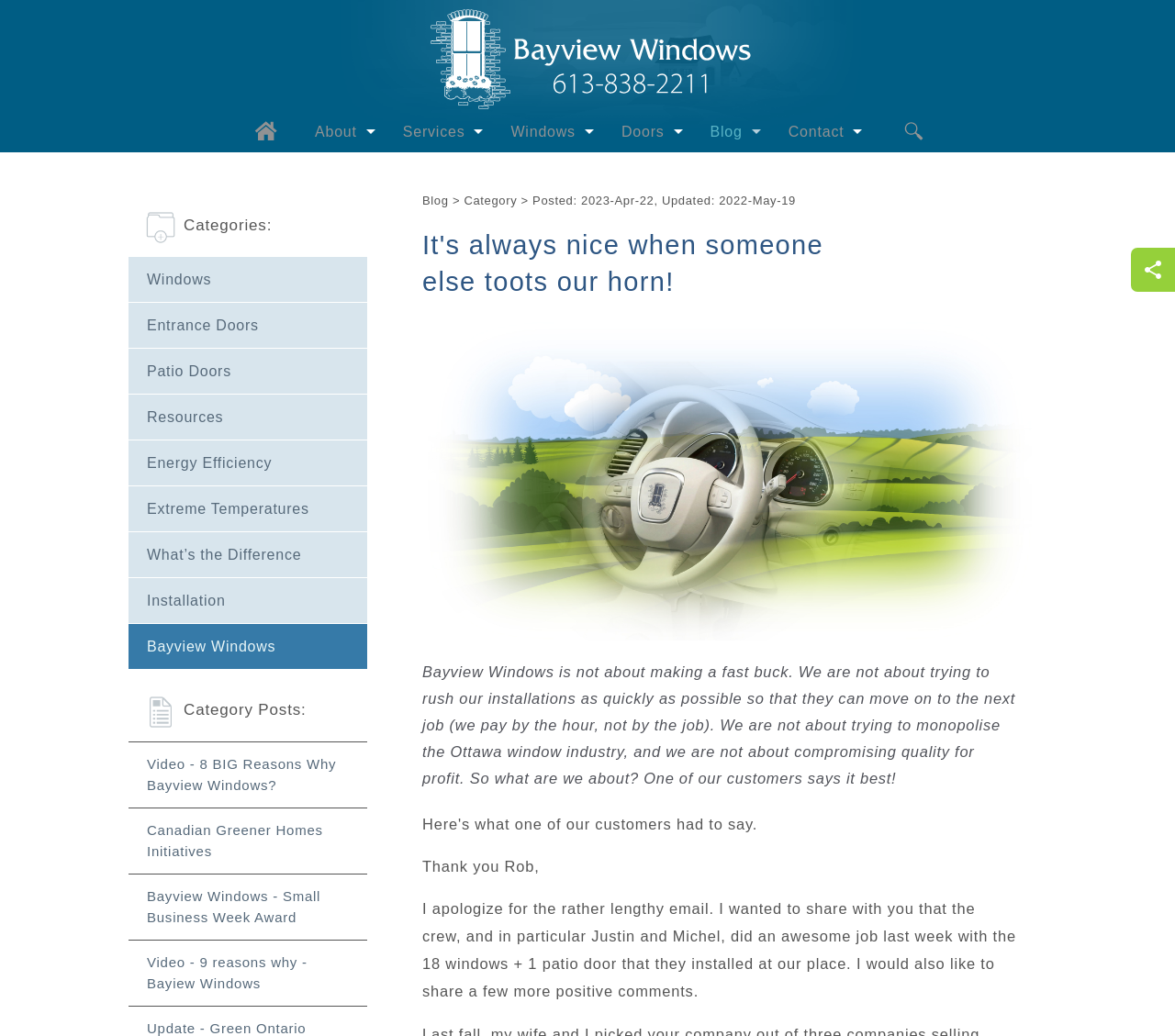What is the purpose of the 'Categories' section?
Look at the screenshot and respond with one word or a short phrase.

To categorize blog posts